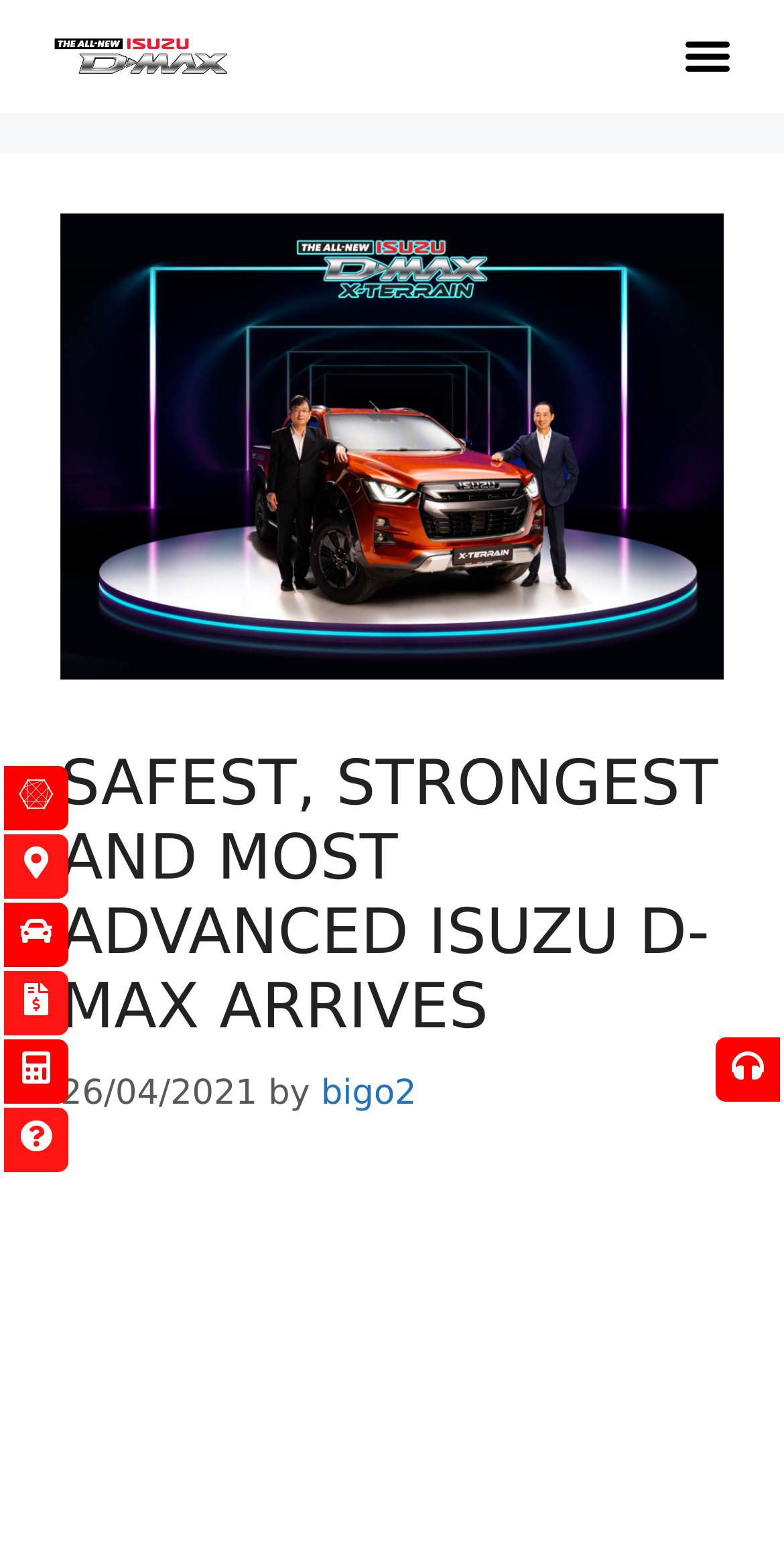What is the location mentioned in the article?
Provide an in-depth and detailed explanation in response to the question.

I found the location mentioned in the article by looking at the static text element inside the header section, which contains the text 'Petaling Jaya, 26 April 2021'.